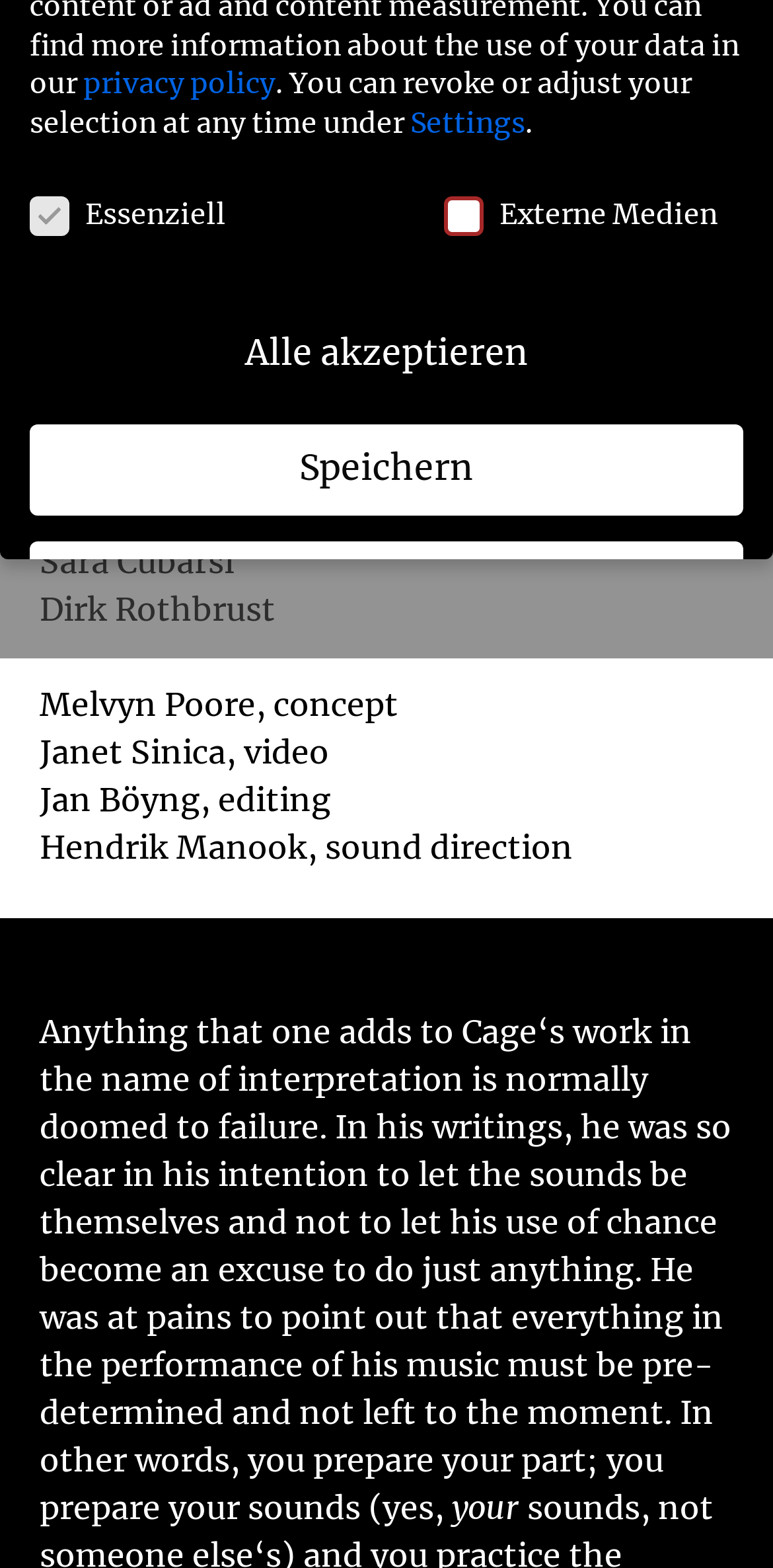Using the webpage screenshot, locate the HTML element that fits the following description and provide its bounding box: "Add to cart".

None